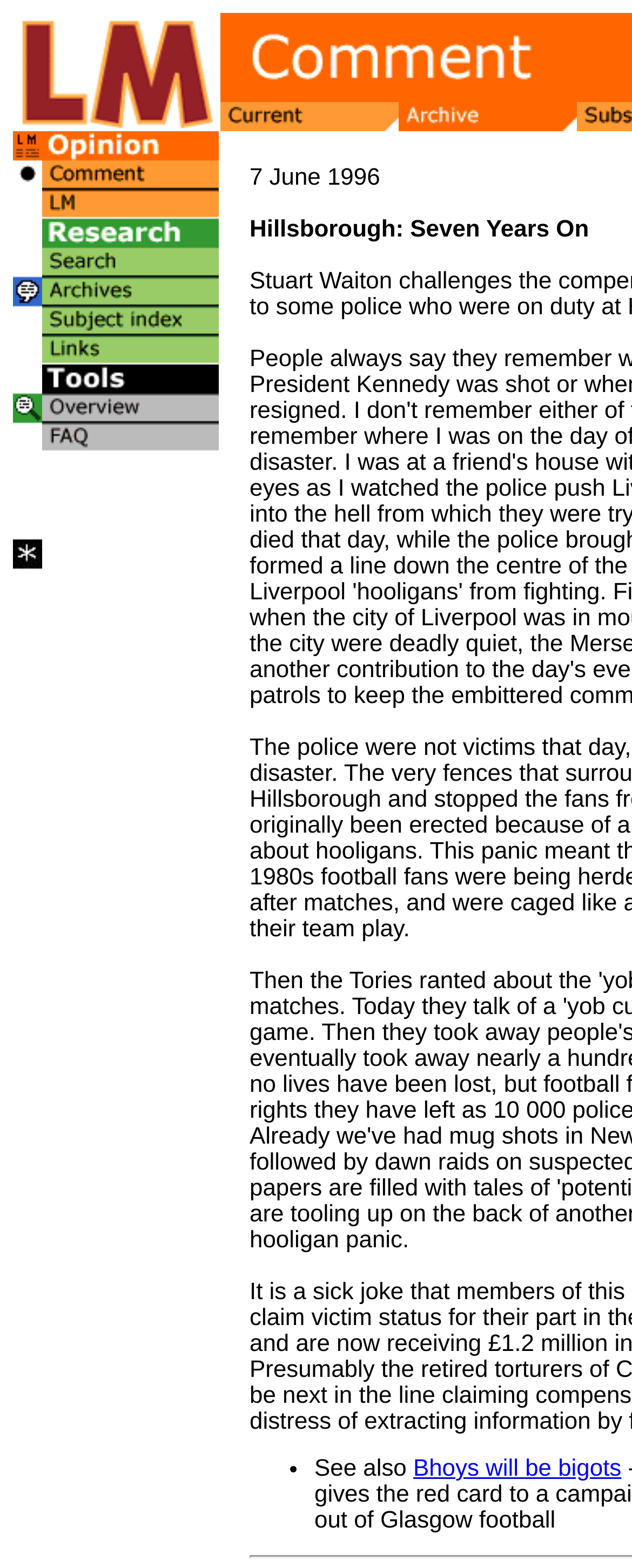Detail the webpage's structure and highlights in your description.

The webpage is about the Hillsborough disaster, which occurred on June 7, 1996. At the top left, there is a logo "LM" with a corresponding image. To the right of the logo, there are three tabs: "Current", "Archive", and "Toolbar", each with its own image. The "Toolbar" tab has a dropdown menu with a title "Hillsborough: Seven Years On" and a paragraph of text describing the event as a "hooligan panic".

Below the tabs, there is a large image that spans across the top of the page. Underneath the image, there is a list with a single item, marked with a bullet point, and a link to an article titled "Bhoys will be bigots". The list item is labeled "See also".